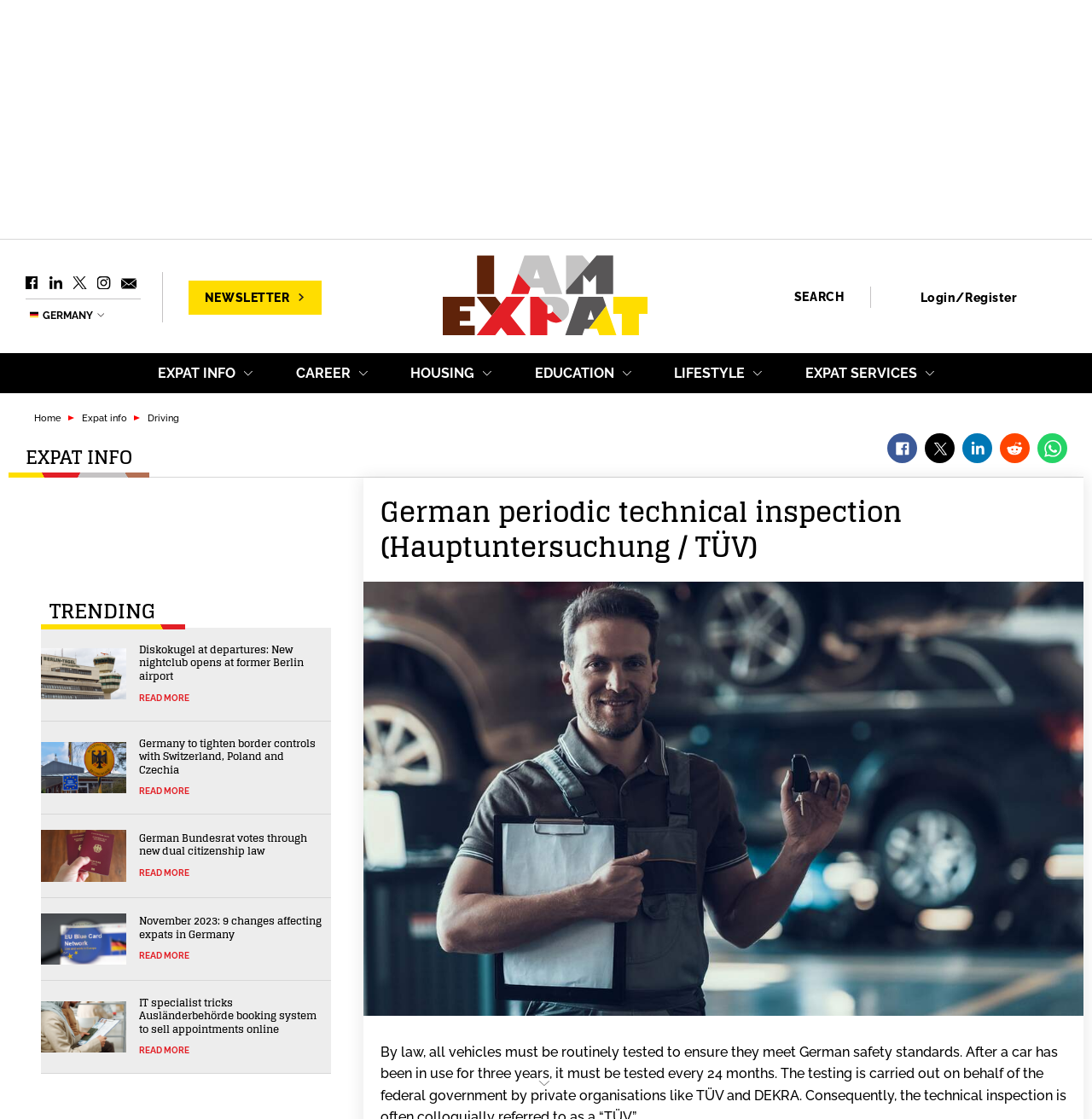Answer the question below in one word or phrase:
What type of image is displayed next to the 'German periodic technical inspection' heading?

Car inspection image